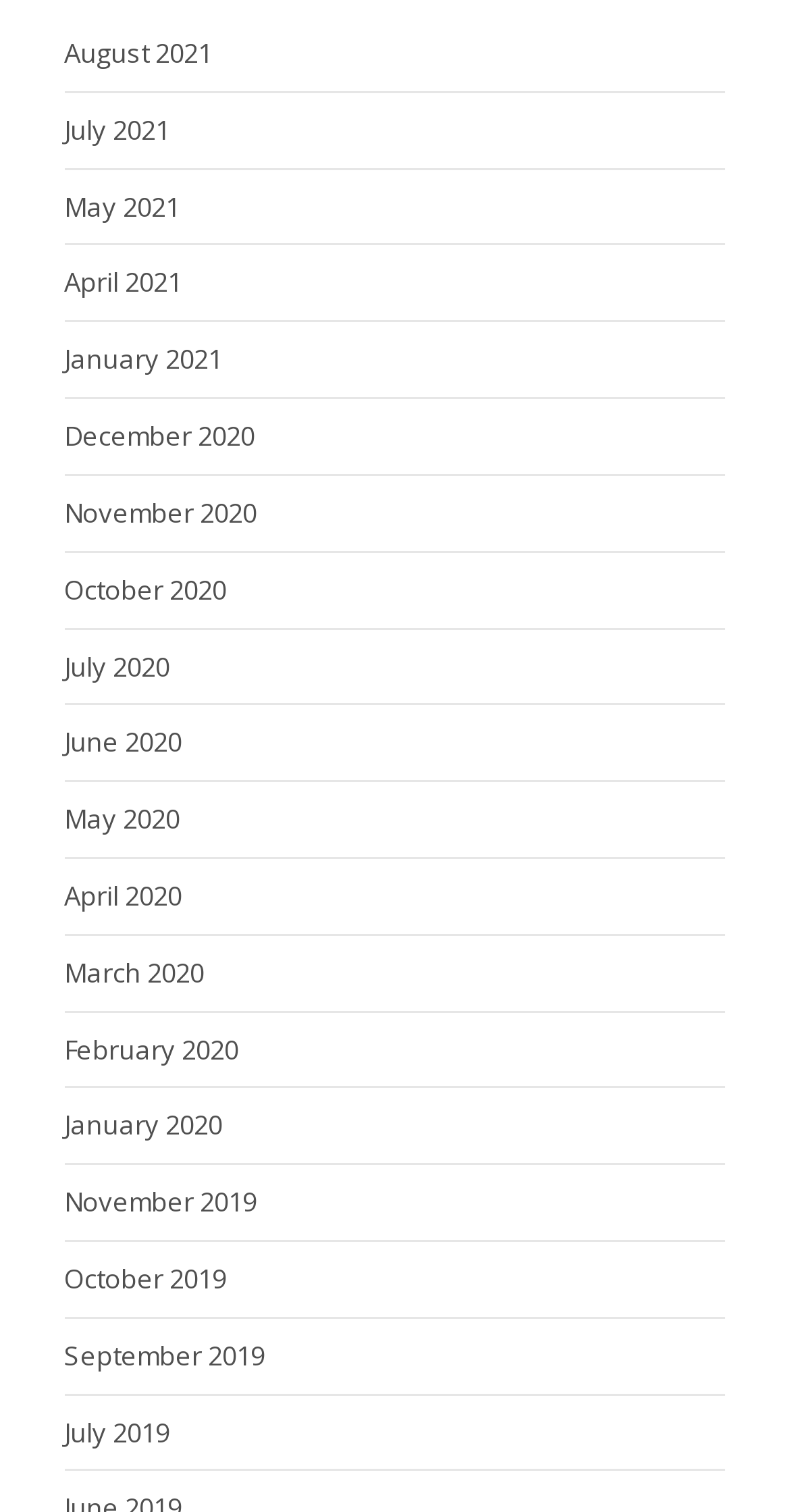What is the most recent month listed?
Please utilize the information in the image to give a detailed response to the question.

By examining the list of links, I found that the topmost link is 'August 2021', which suggests that it is the most recent month listed.